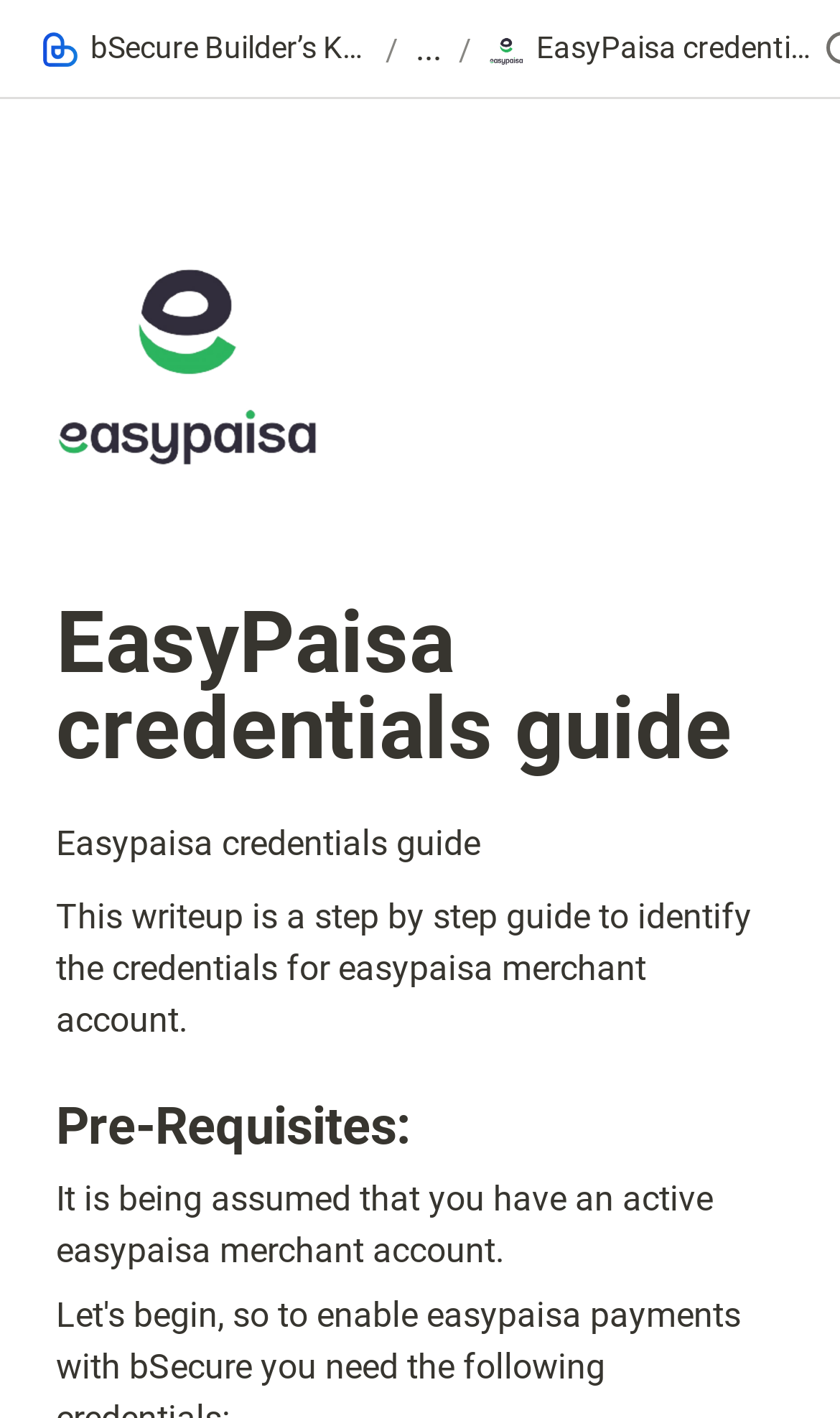Determine the main headline of the webpage and provide its text.

EasyPaisa credentials guide